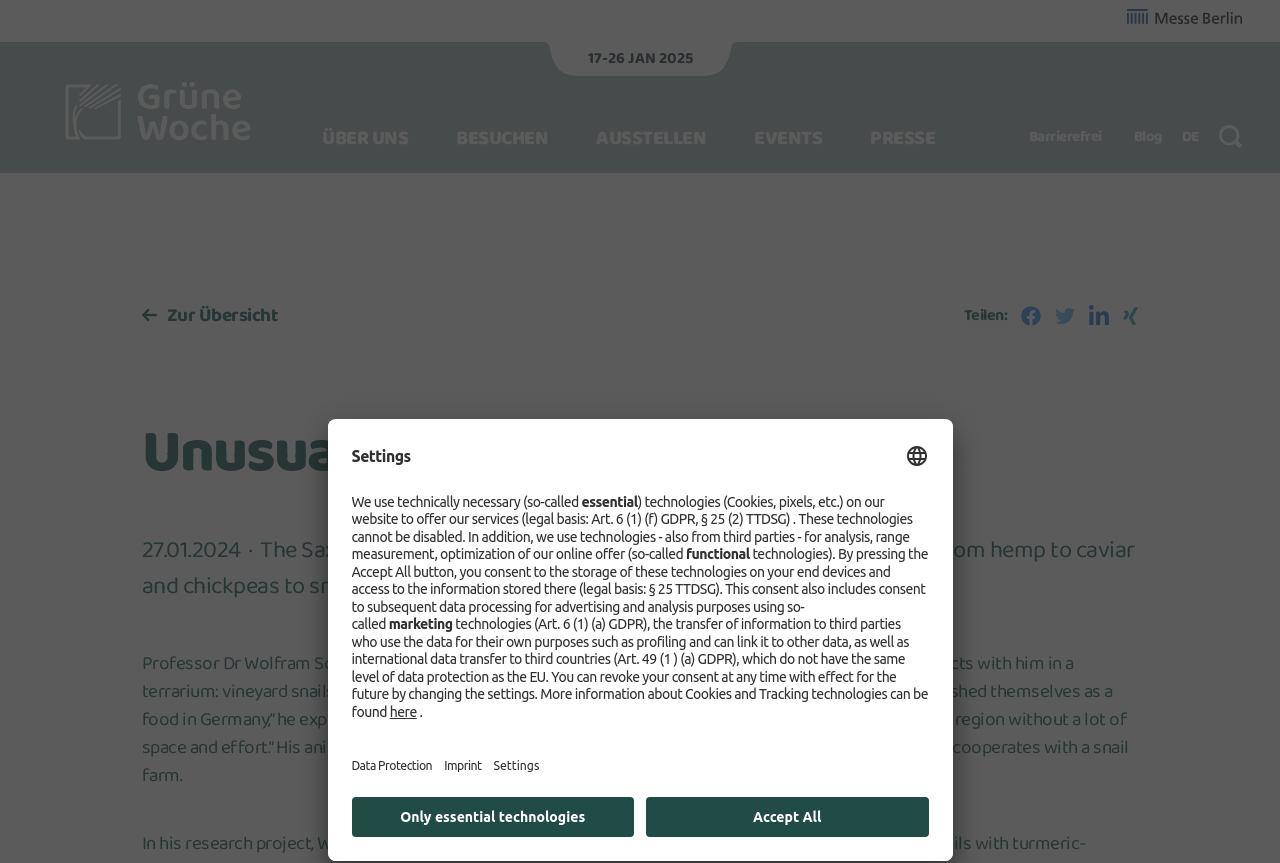Determine the webpage's heading and output its text content.

Unusual sources of protein